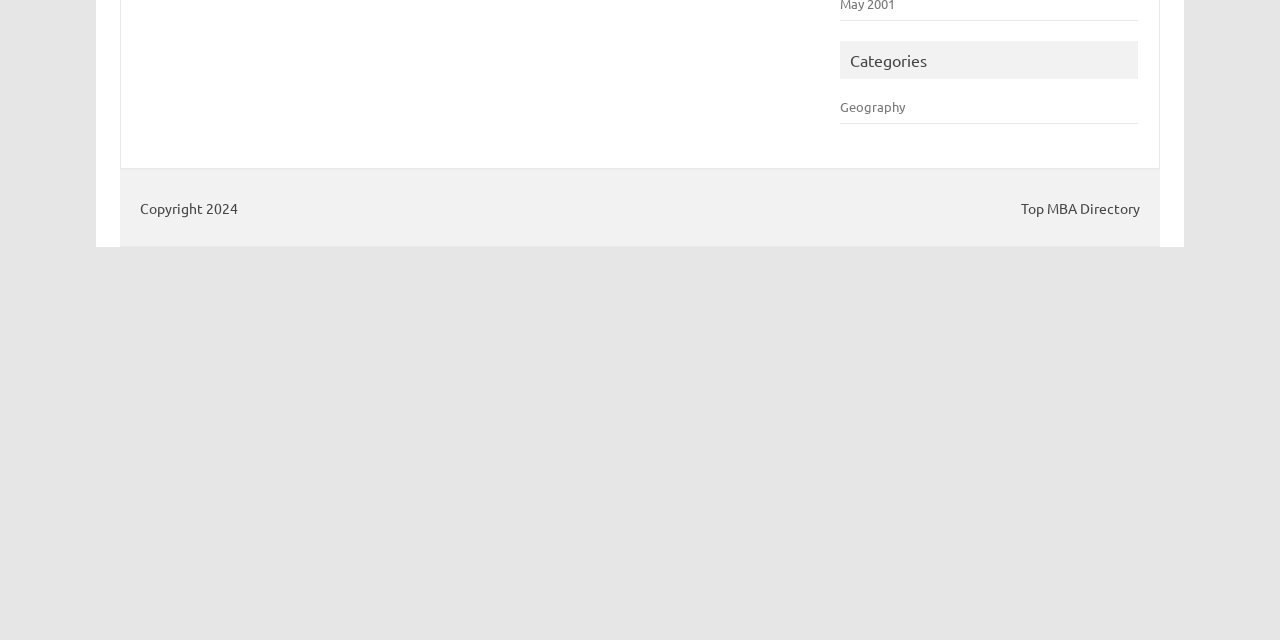Identify the bounding box of the HTML element described as: "Geography".

[0.657, 0.153, 0.707, 0.18]